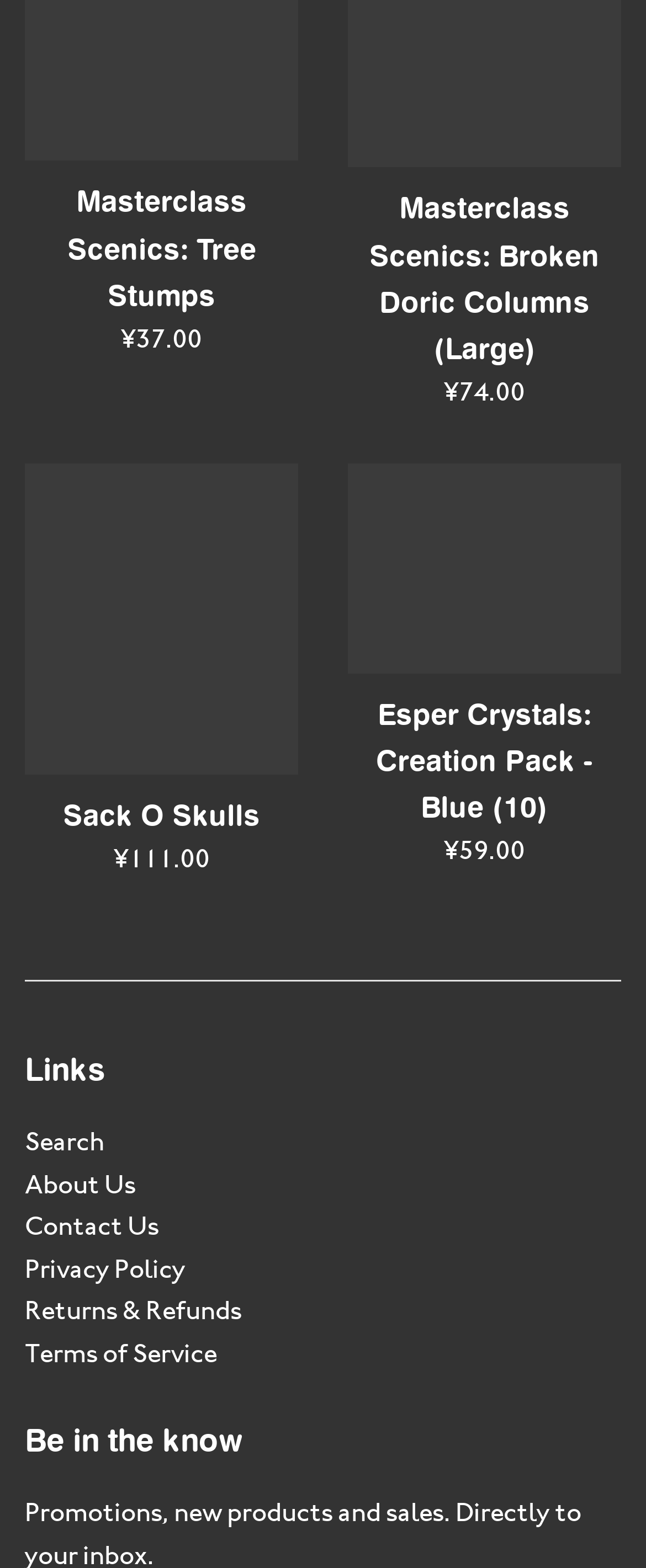Identify the bounding box for the UI element specified in this description: "logged in". The coordinates must be four float numbers between 0 and 1, formatted as [left, top, right, bottom].

None